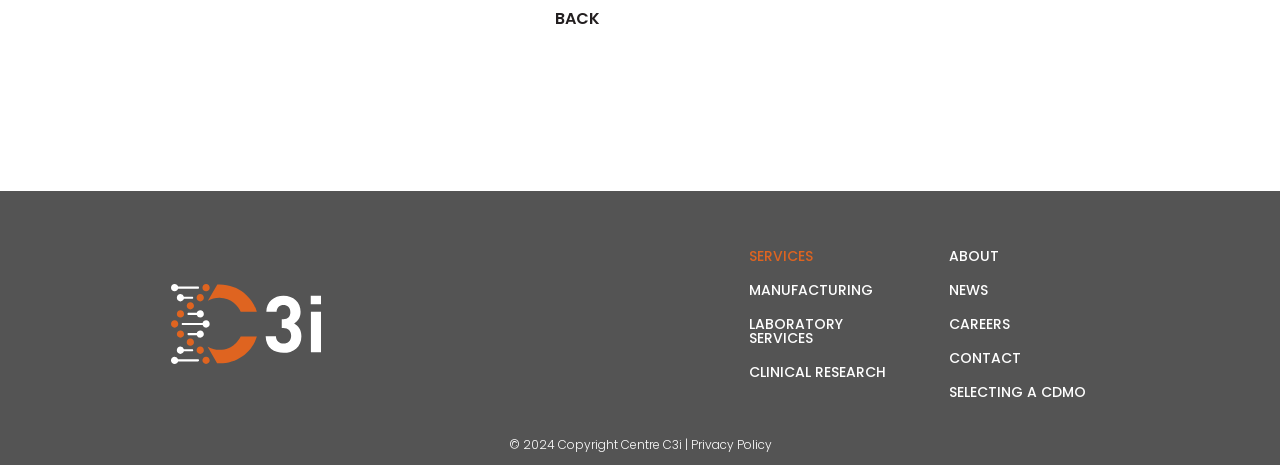Determine the bounding box coordinates of the target area to click to execute the following instruction: "read about clinical research."

[0.585, 0.778, 0.692, 0.822]